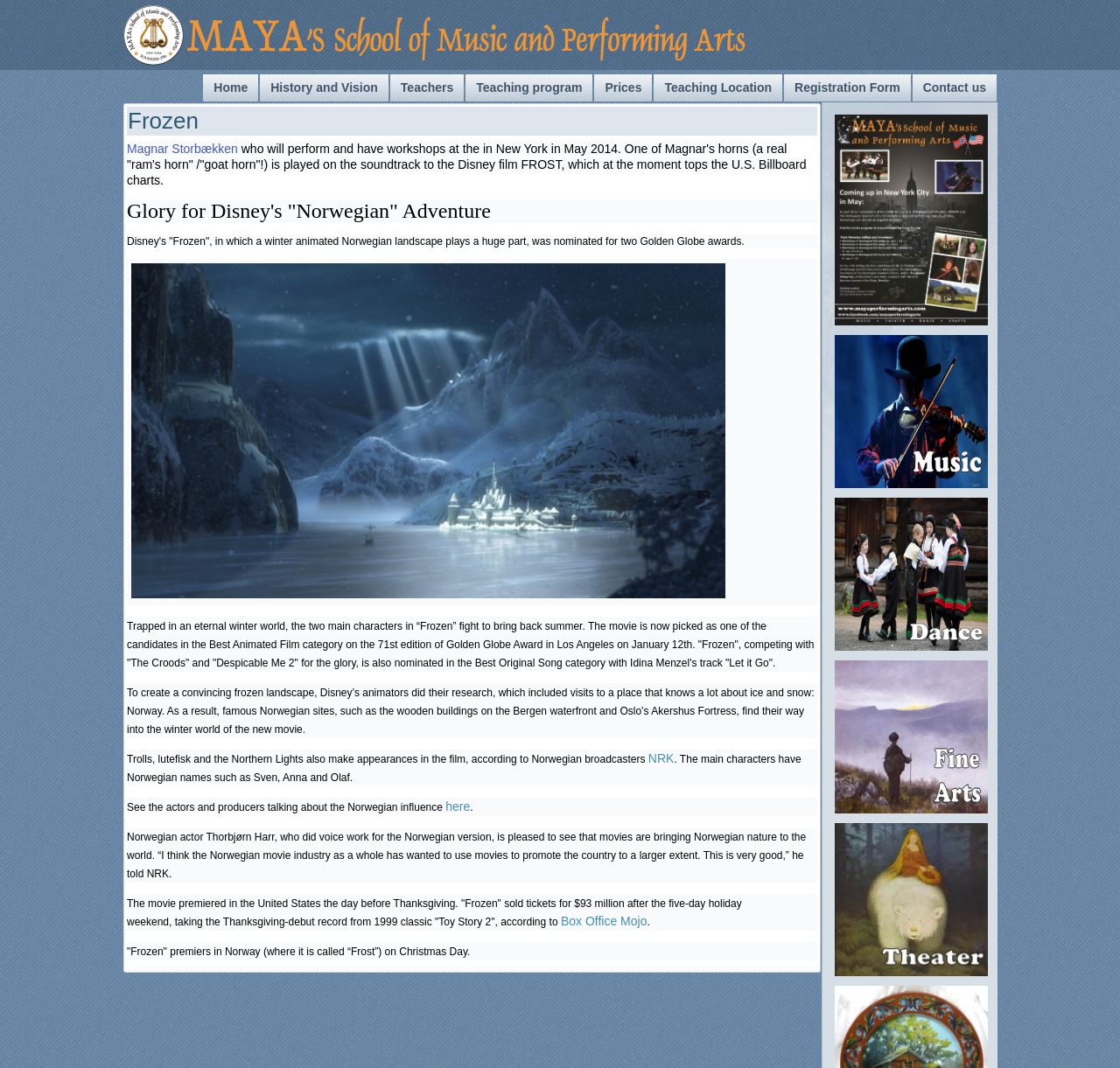What is the name of the Norwegian actor mentioned in the article?
Answer the question in a detailed and comprehensive manner.

The article mentions a Norwegian actor who did voice work for the Norwegian version of Frozen. The name of the actor is Thorbjørn Harr, and he is quoted in the article talking about the movie industry in Norway.